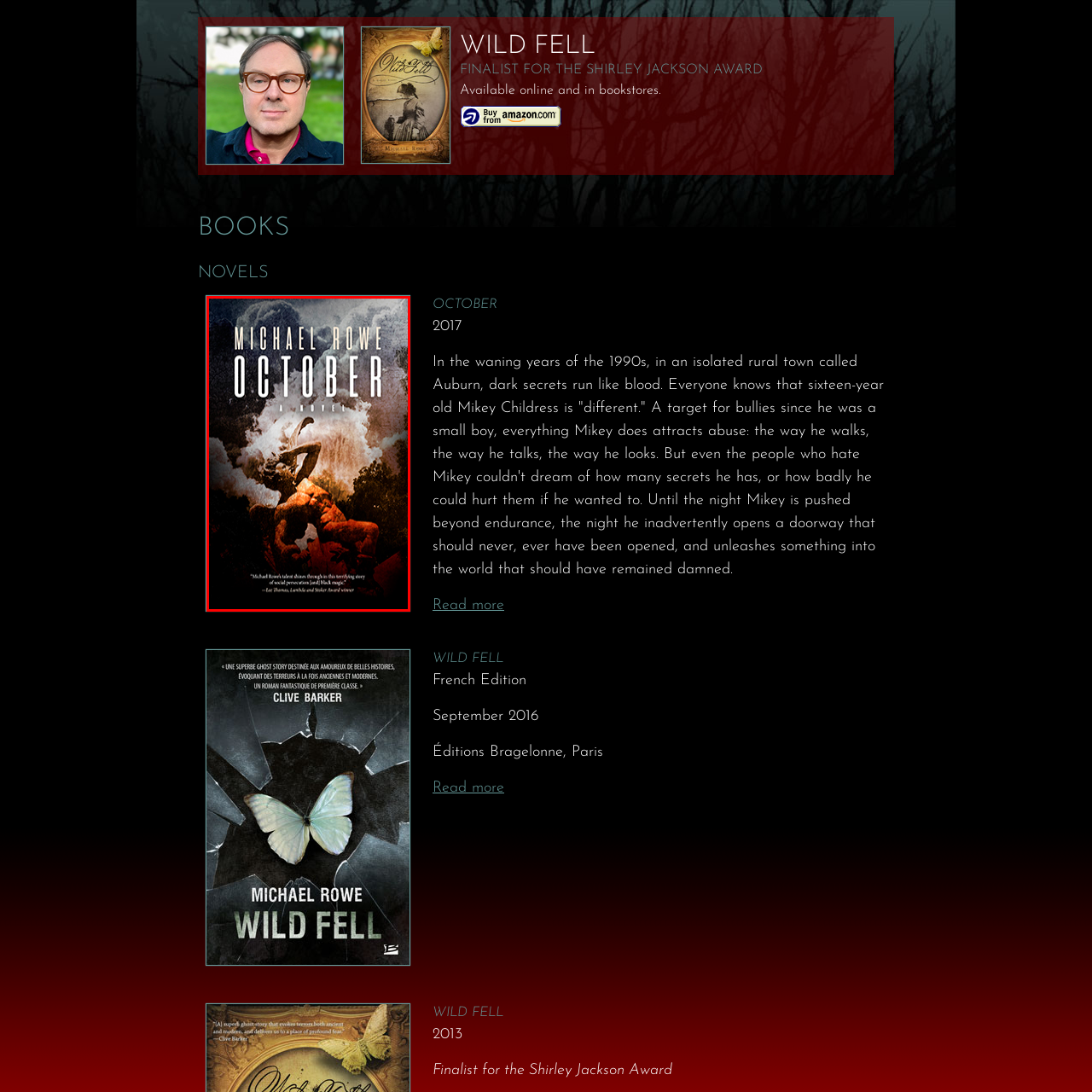Focus on the part of the image that is marked with a yellow outline and respond in detail to the following inquiry based on what you observe: 
What genre does the novel belong to?

The cover artwork and design suggest an atmospheric journey, inviting readers into a compelling storyline marked by tension and intrigue, which are characteristic of dark fantasy and suspense genres.